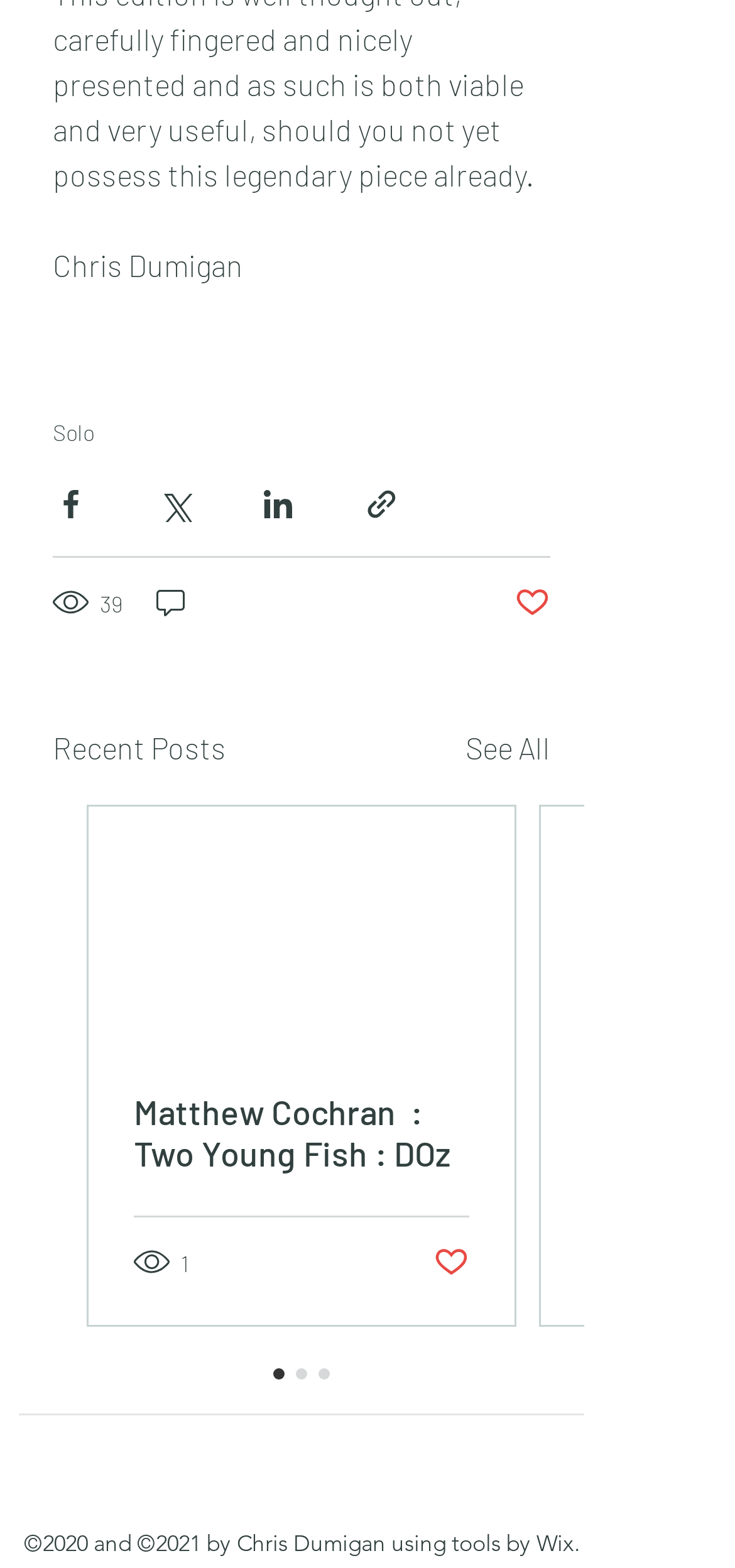Use a single word or phrase to answer the following:
What is the name of the person mentioned at the top?

Chris Dumigan